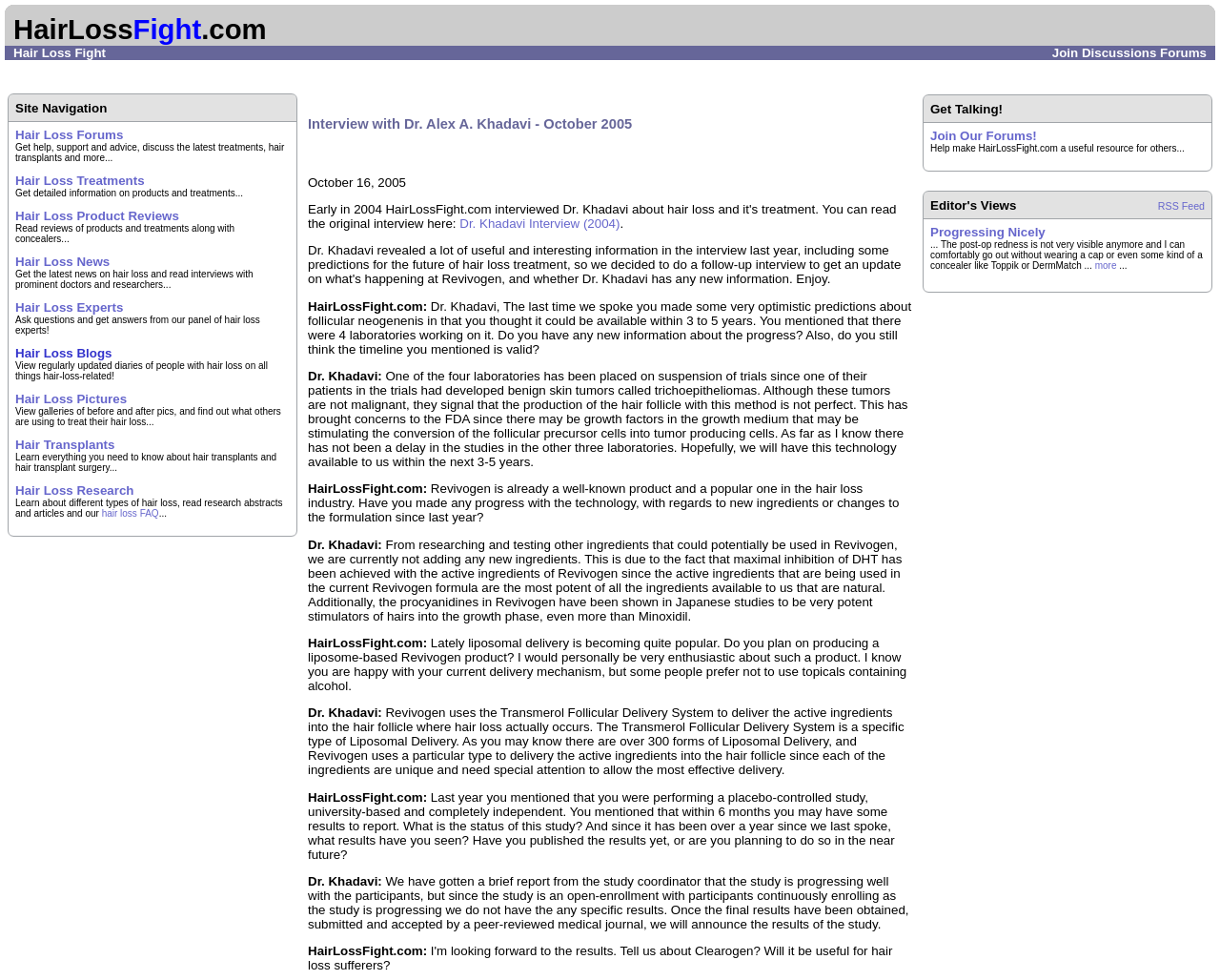Please provide a comprehensive response to the question based on the details in the image: What type of content is present in the 'Hair Loss Pictures' section?

I inferred the type of content present in the 'Hair Loss Pictures' section by reading the descriptive text associated with the link. The text 'View galleries of before and after pics, and find out what others are using to treat their hair loss...' suggests that this section contains galleries of before and after pictures related to hair loss treatment.